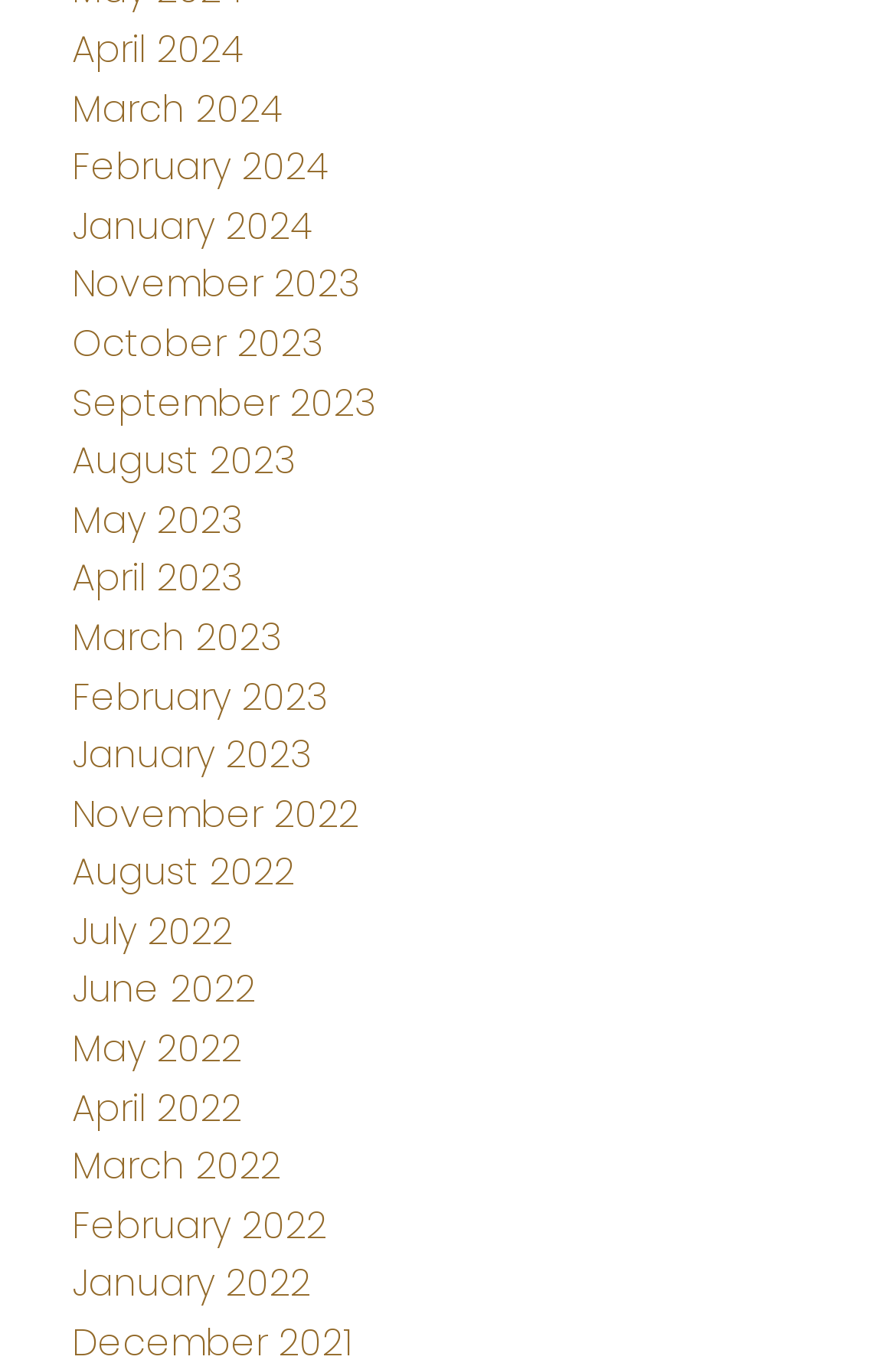How many months are available in 2023?
Provide a detailed and well-explained answer to the question.

By counting the number of links with '2023' in their text, I can see that there are 4 months available in 2023, which are September 2023, October 2023, November 2023, and August 2023.